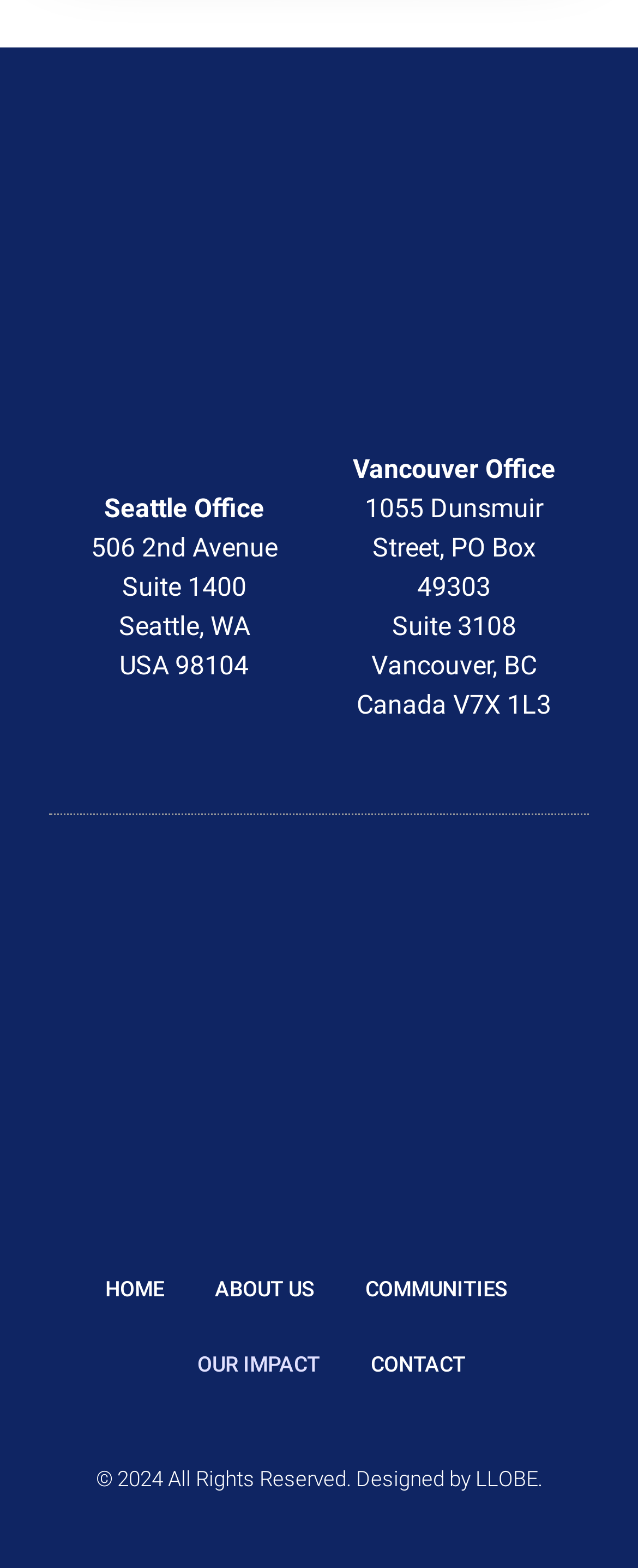Provide a brief response using a word or short phrase to this question:
What is the postal code of the Seattle office?

98104